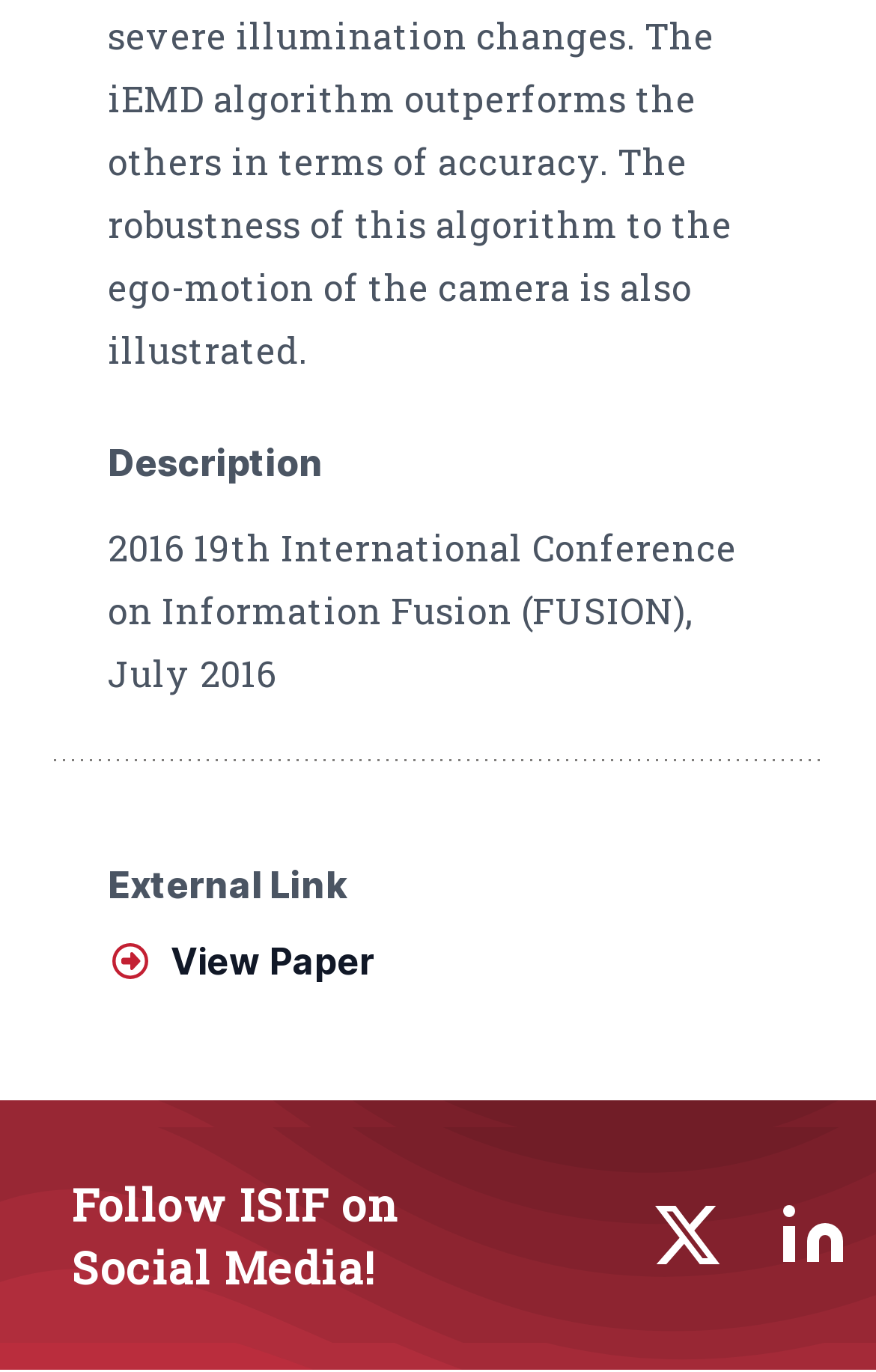Respond with a single word or phrase for the following question: 
What is the text above the social media links?

Follow ISIF on Social Media!